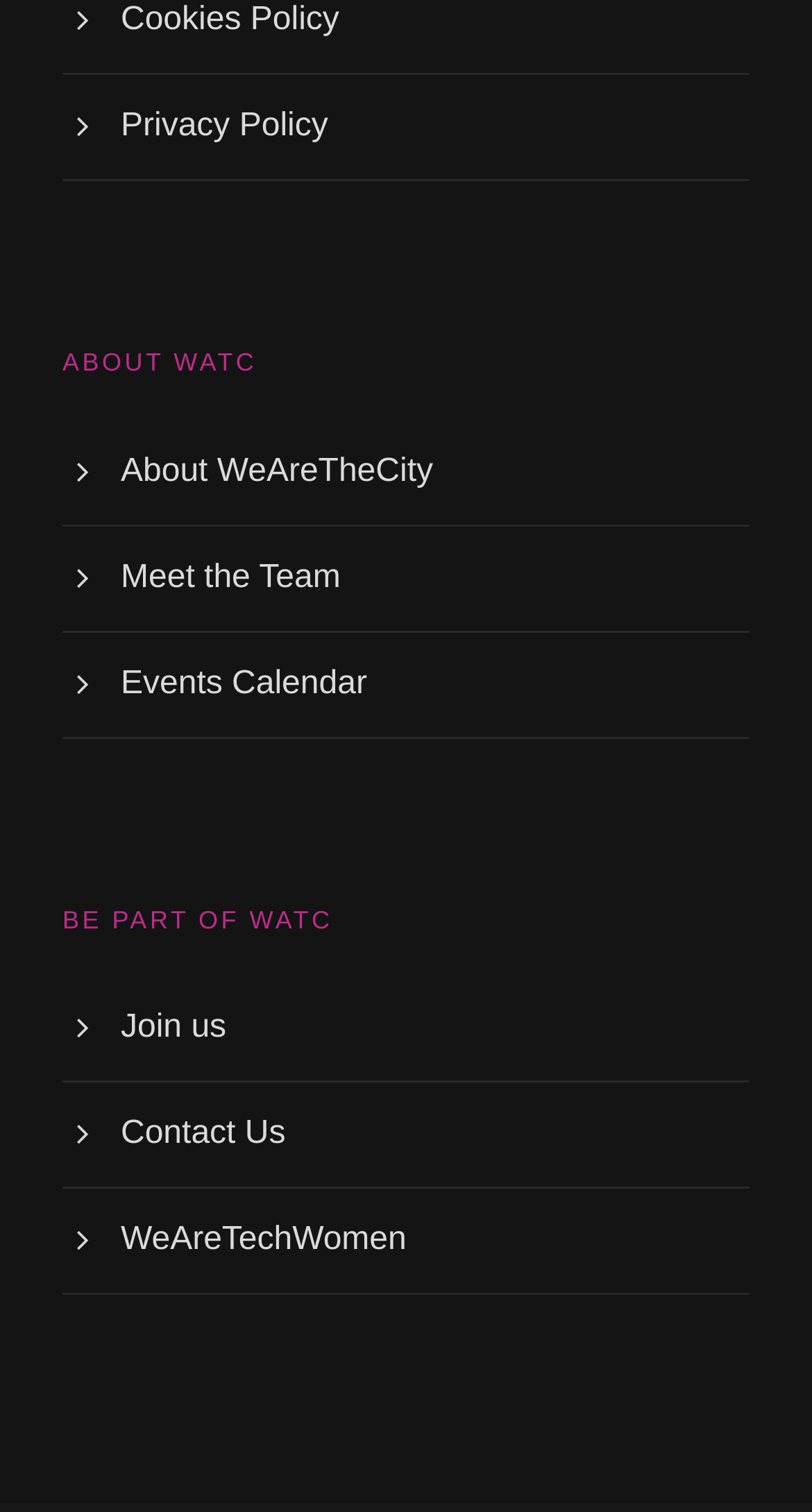Find the bounding box coordinates for the area you need to click to carry out the instruction: "read about WeAreTheCity". The coordinates should be four float numbers between 0 and 1, indicated as [left, top, right, bottom].

[0.149, 0.3, 0.533, 0.323]